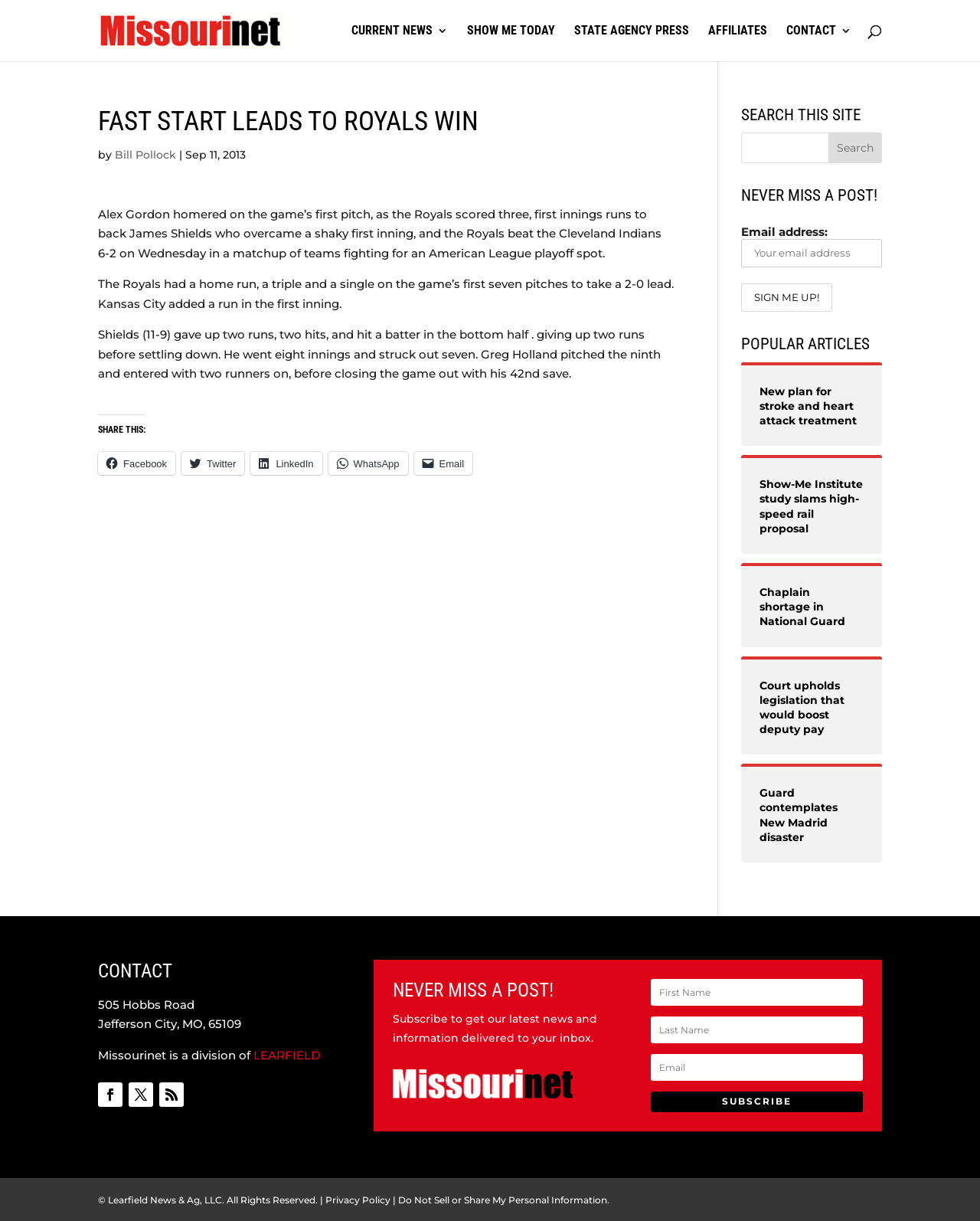Refer to the screenshot and answer the following question in detail:
Who wrote the article 'FAST START LEADS TO ROYALS WIN'?

I found the answer by examining the article section, where the author's name 'Bill Pollock' is mentioned next to the article title.